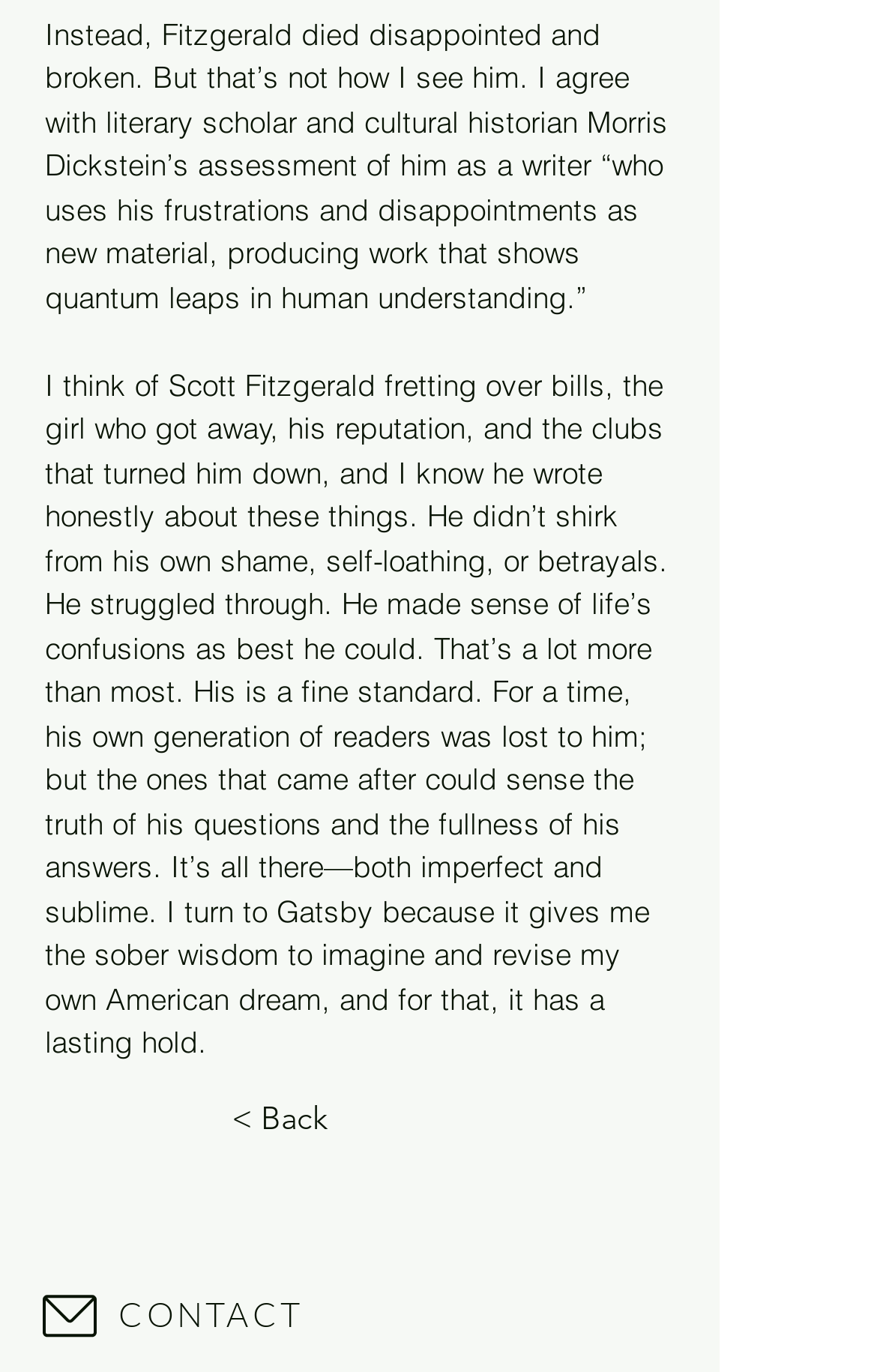What is the content of the first StaticText element?
Look at the image and provide a short answer using one word or a phrase.

Fitzgerald died disappointed